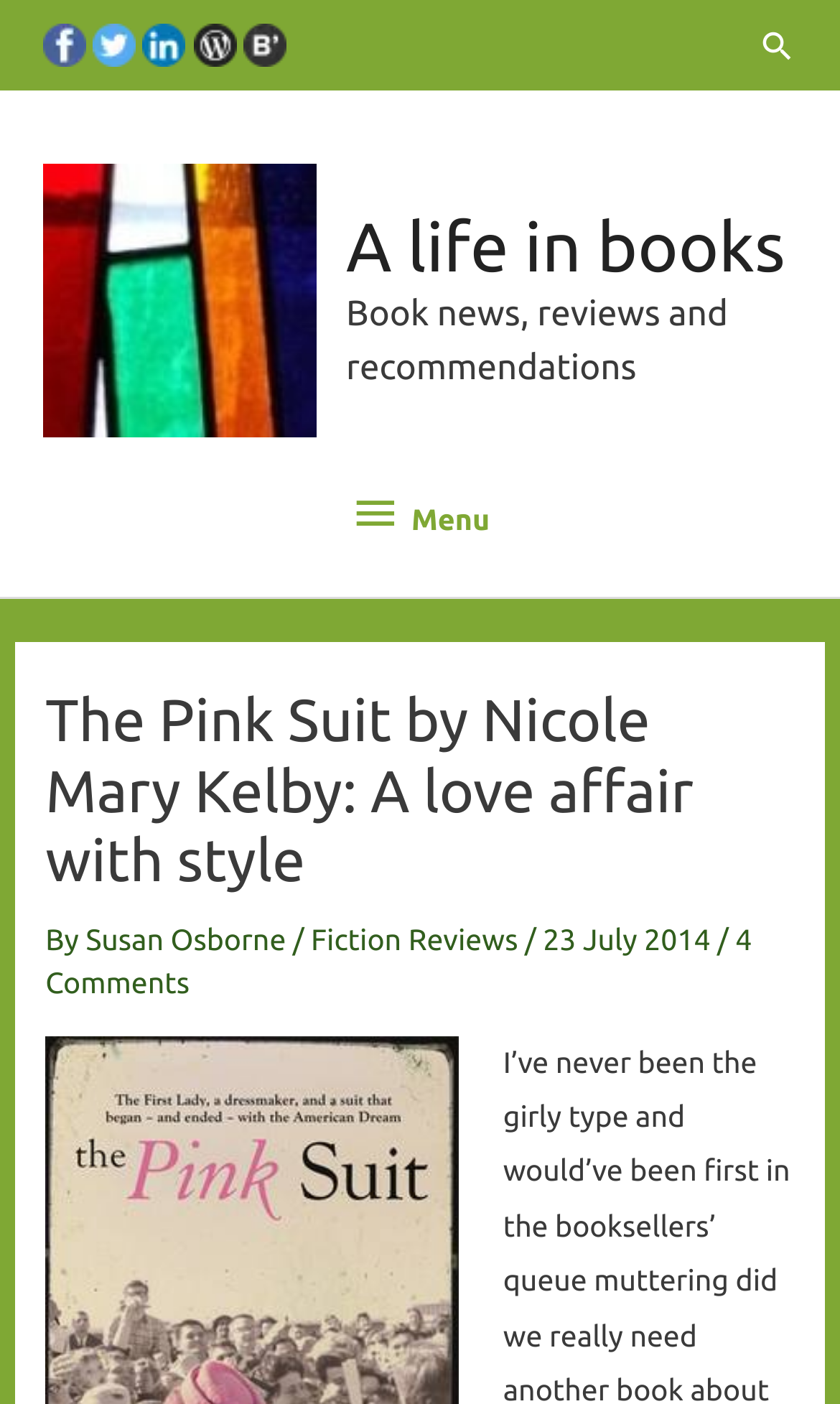Please specify the bounding box coordinates of the region to click in order to perform the following instruction: "Search for a book".

[0.903, 0.018, 0.949, 0.045]